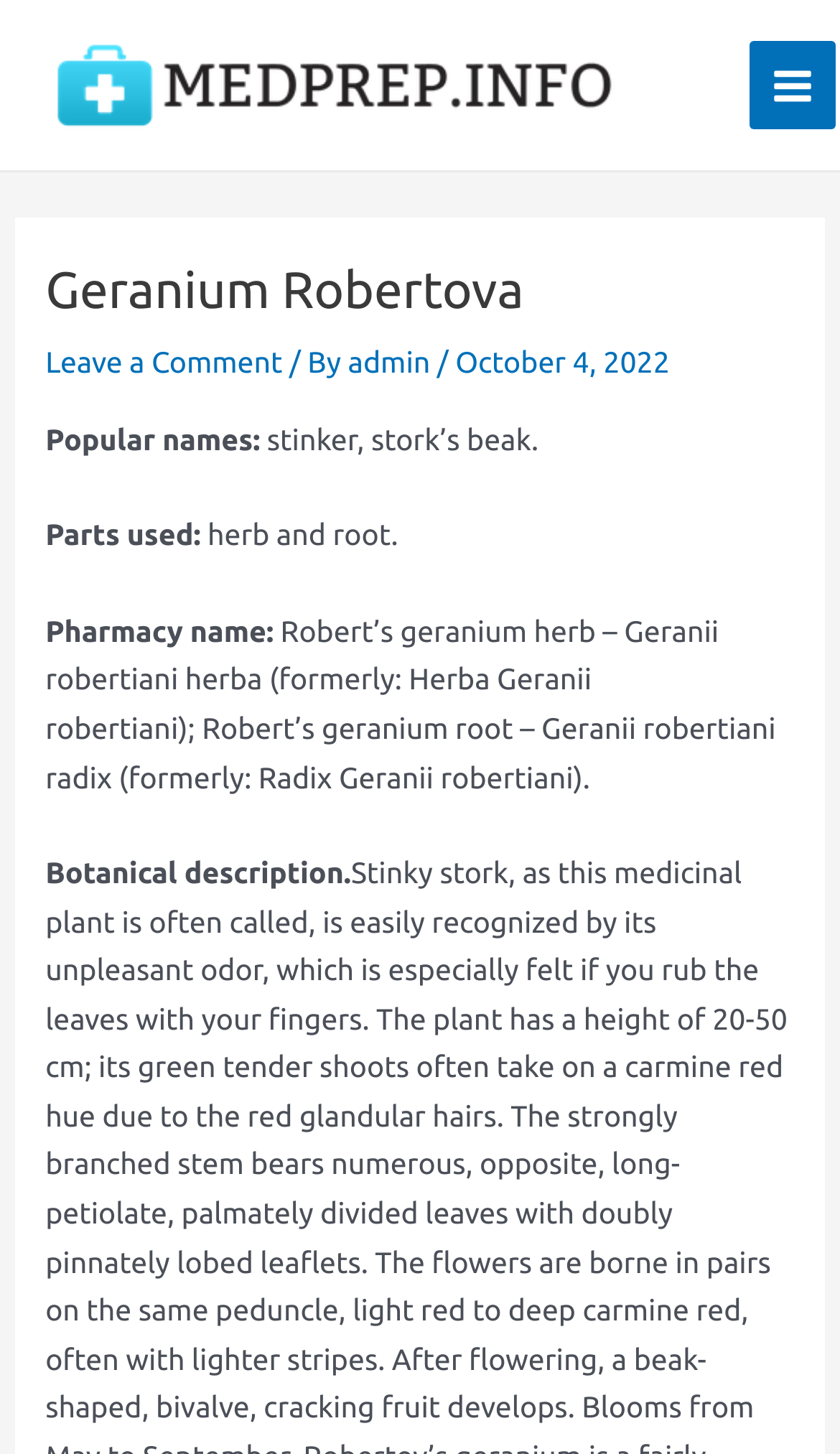What is the name of the plant?
Look at the screenshot and respond with one word or a short phrase.

Geranium Robertova